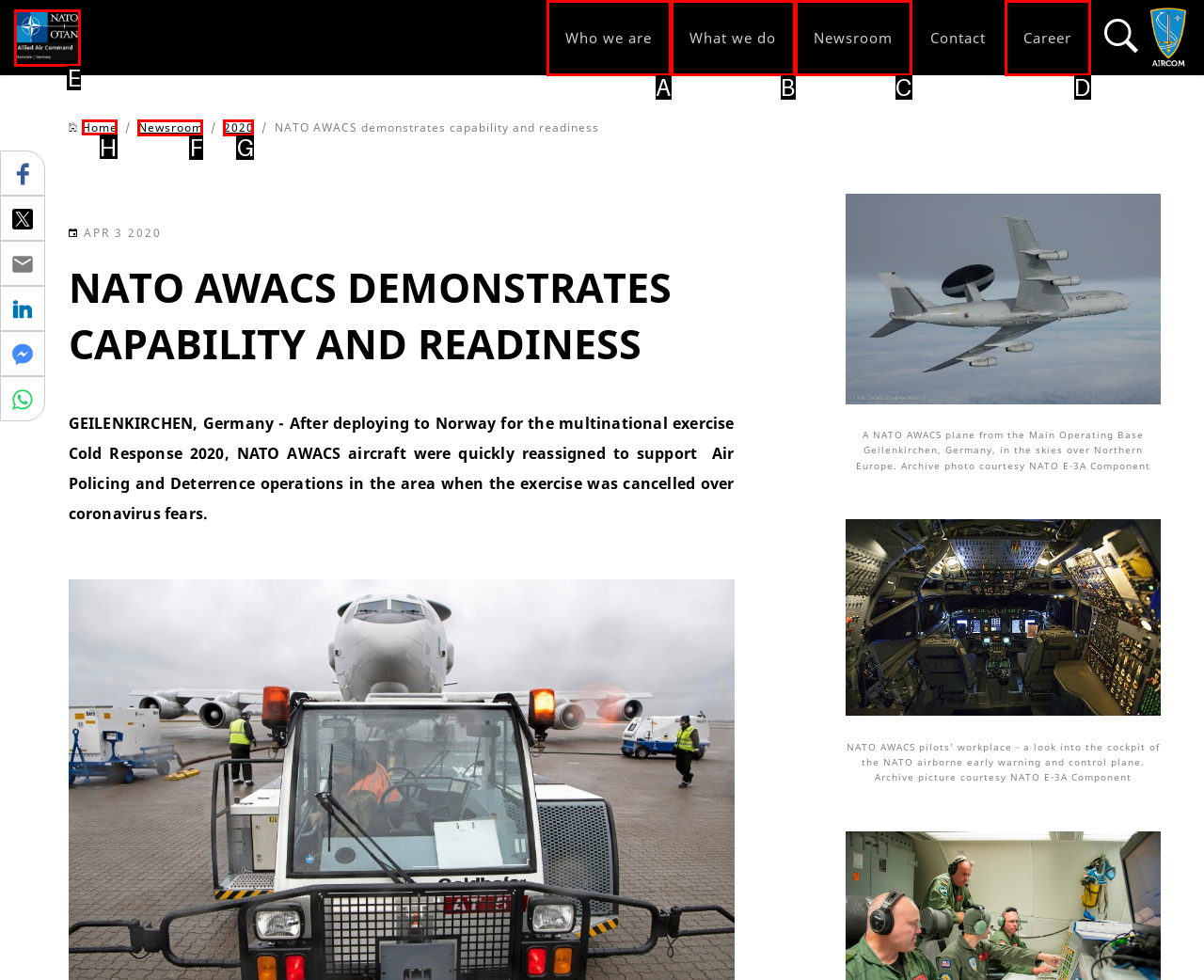Indicate which UI element needs to be clicked to fulfill the task: Click the Home link
Answer with the letter of the chosen option from the available choices directly.

H